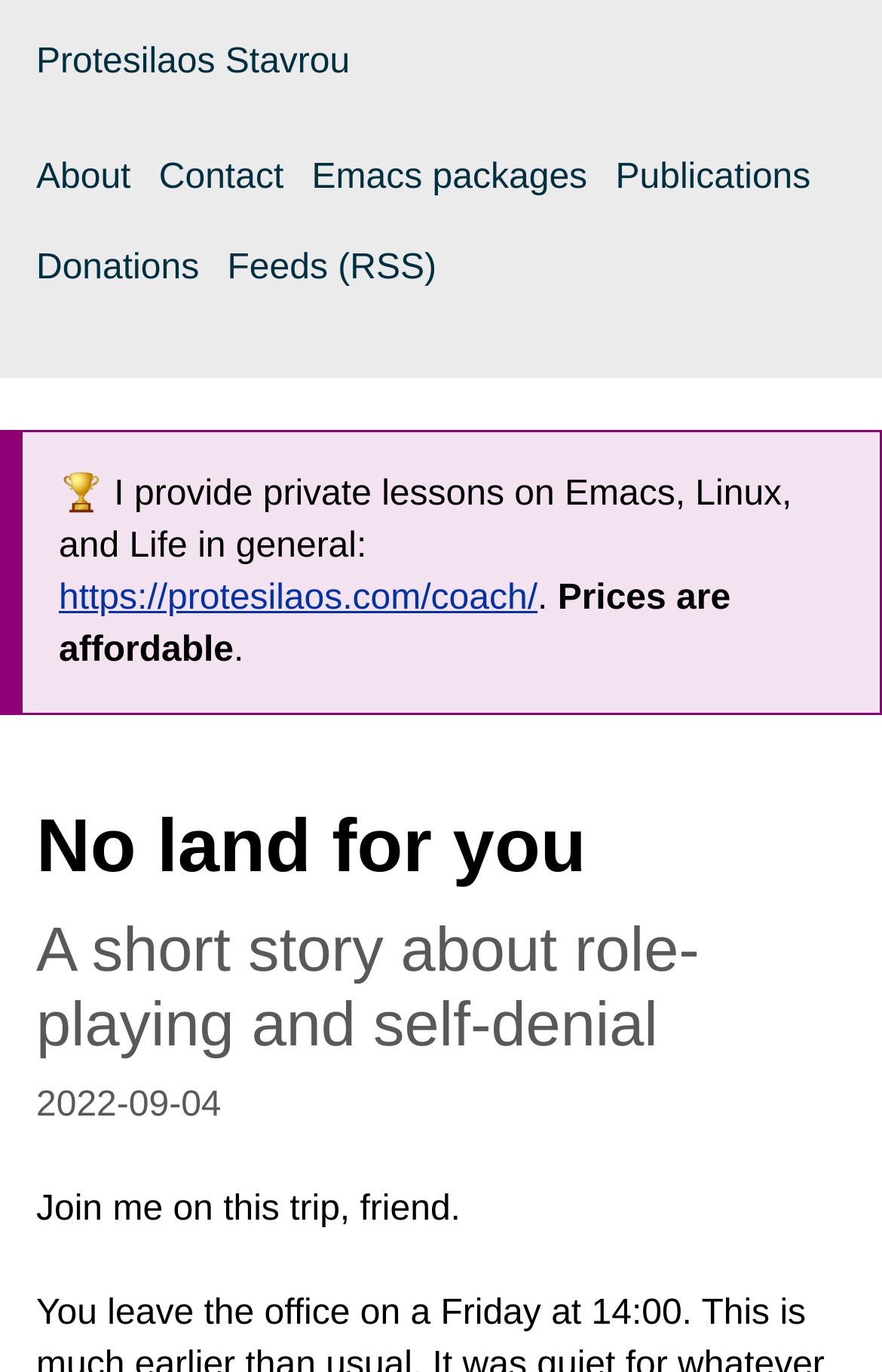Refer to the screenshot and give an in-depth answer to this question: What is the topic of the short story on this webpage?

I found the topic by reading the heading 'A short story about role-playing and self-denial' on the webpage, which clearly indicates the theme of the story.